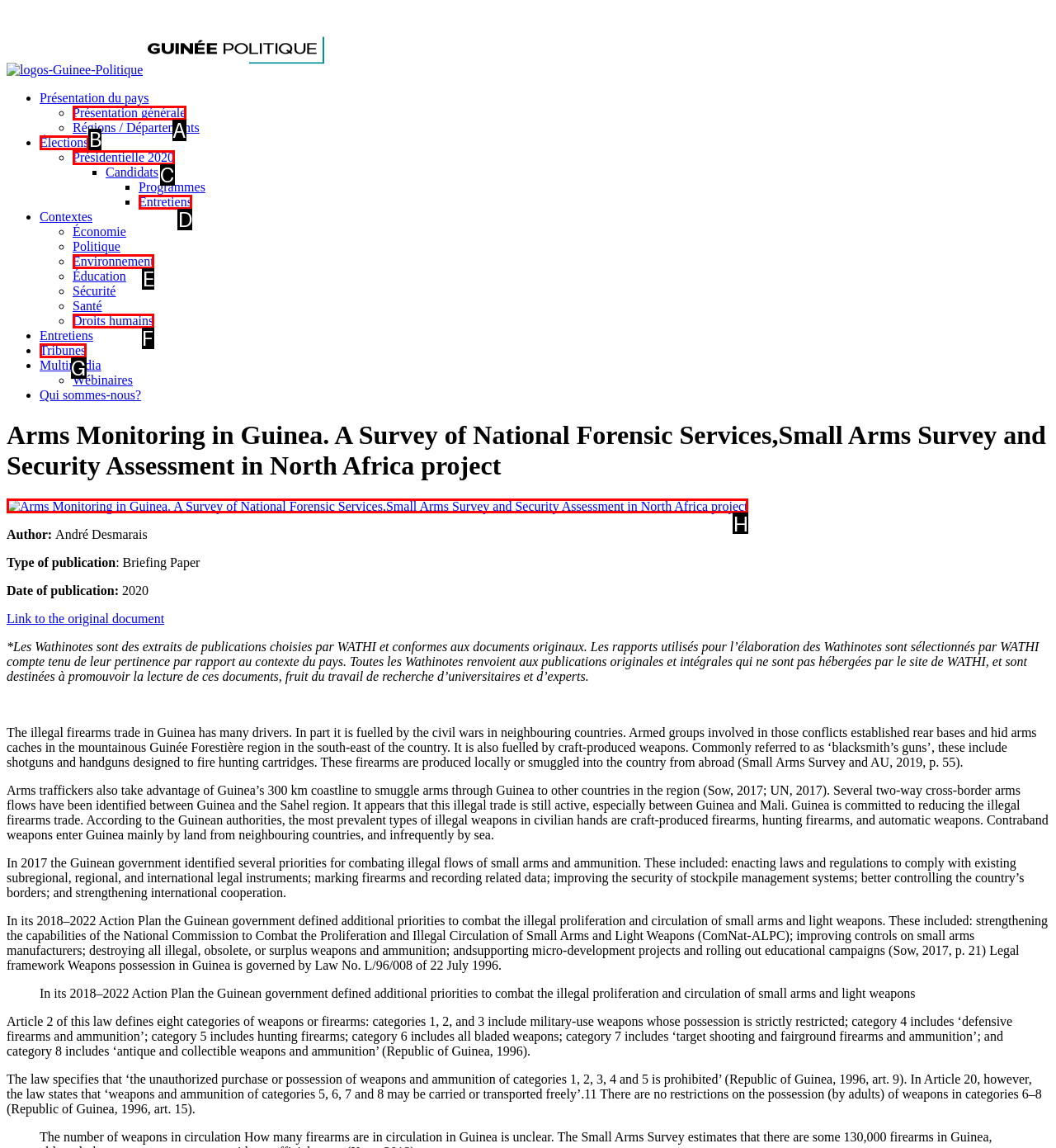Find the HTML element that matches the description: Présentation générale. Answer using the letter of the best match from the available choices.

A